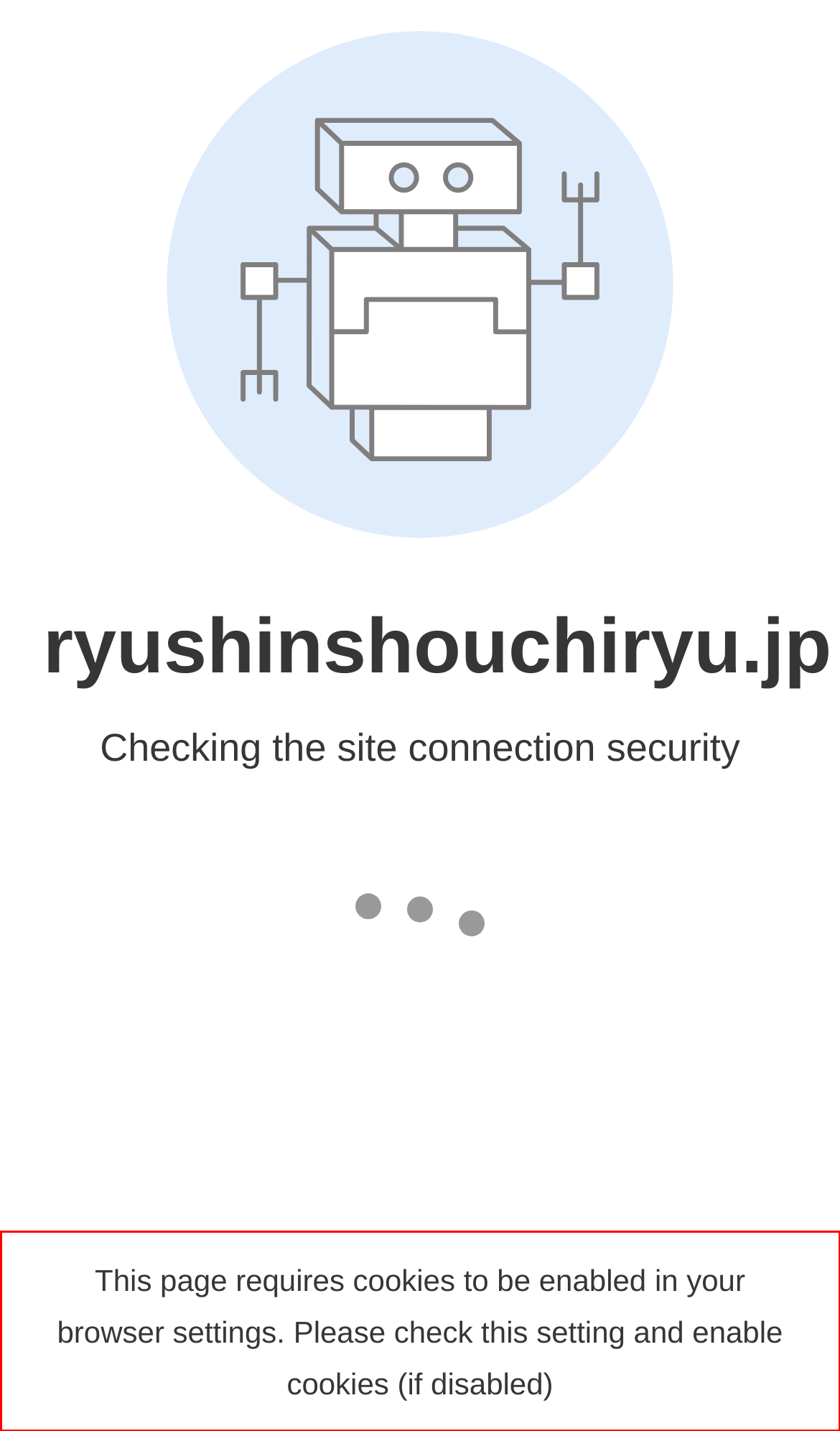Given the screenshot of a webpage, identify the red rectangle bounding box and recognize the text content inside it, generating the extracted text.

This page requires cookies to be enabled in your browser settings. Please check this setting and enable cookies (if disabled)